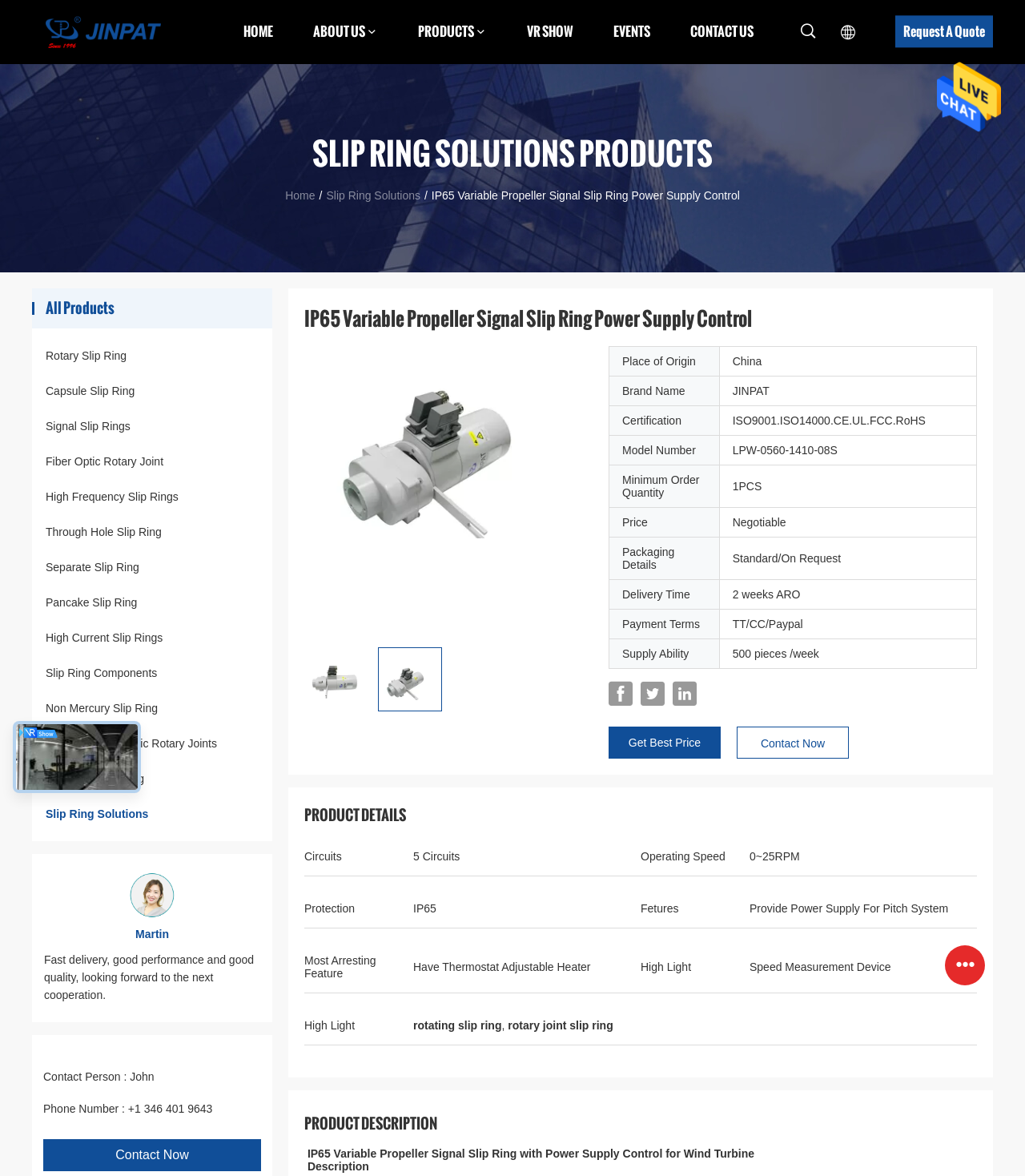With reference to the image, please provide a detailed answer to the following question: What is the contact person's name?

I found the contact person's name by looking at the bottom of the webpage, where it says 'Contact Person: John'.